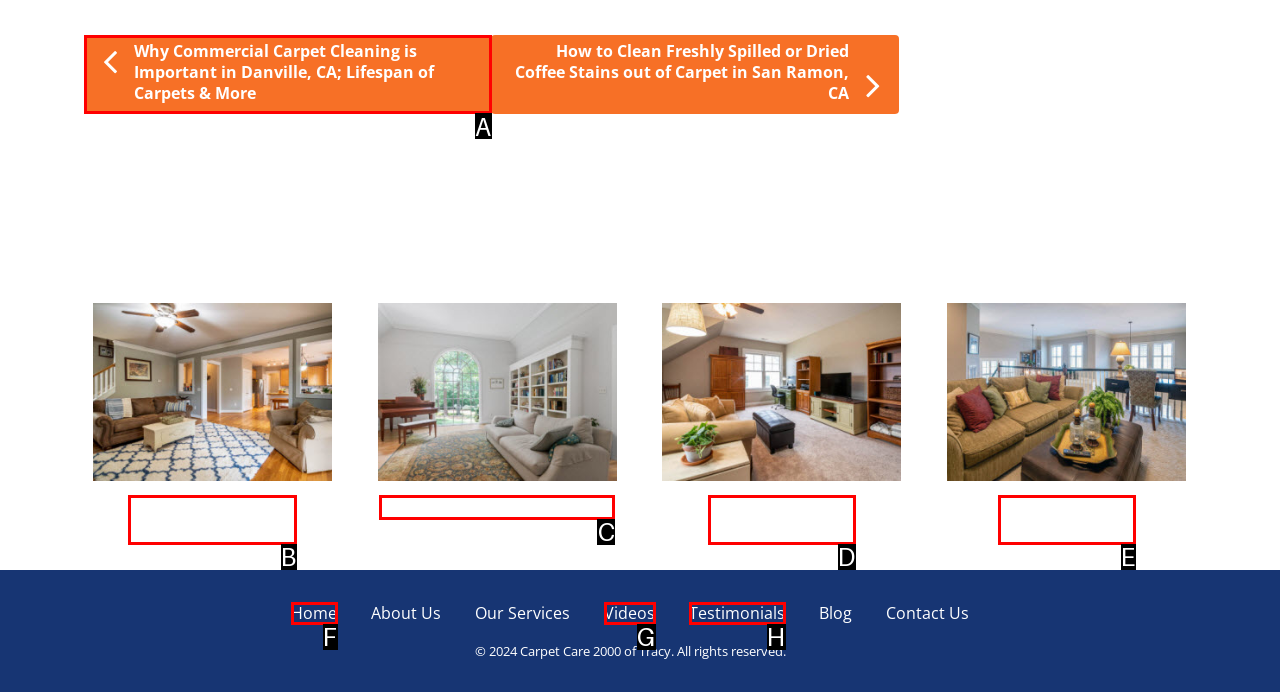Find the option that matches this description: Carpet, Rug & Tile Cleaning
Provide the corresponding letter directly.

B